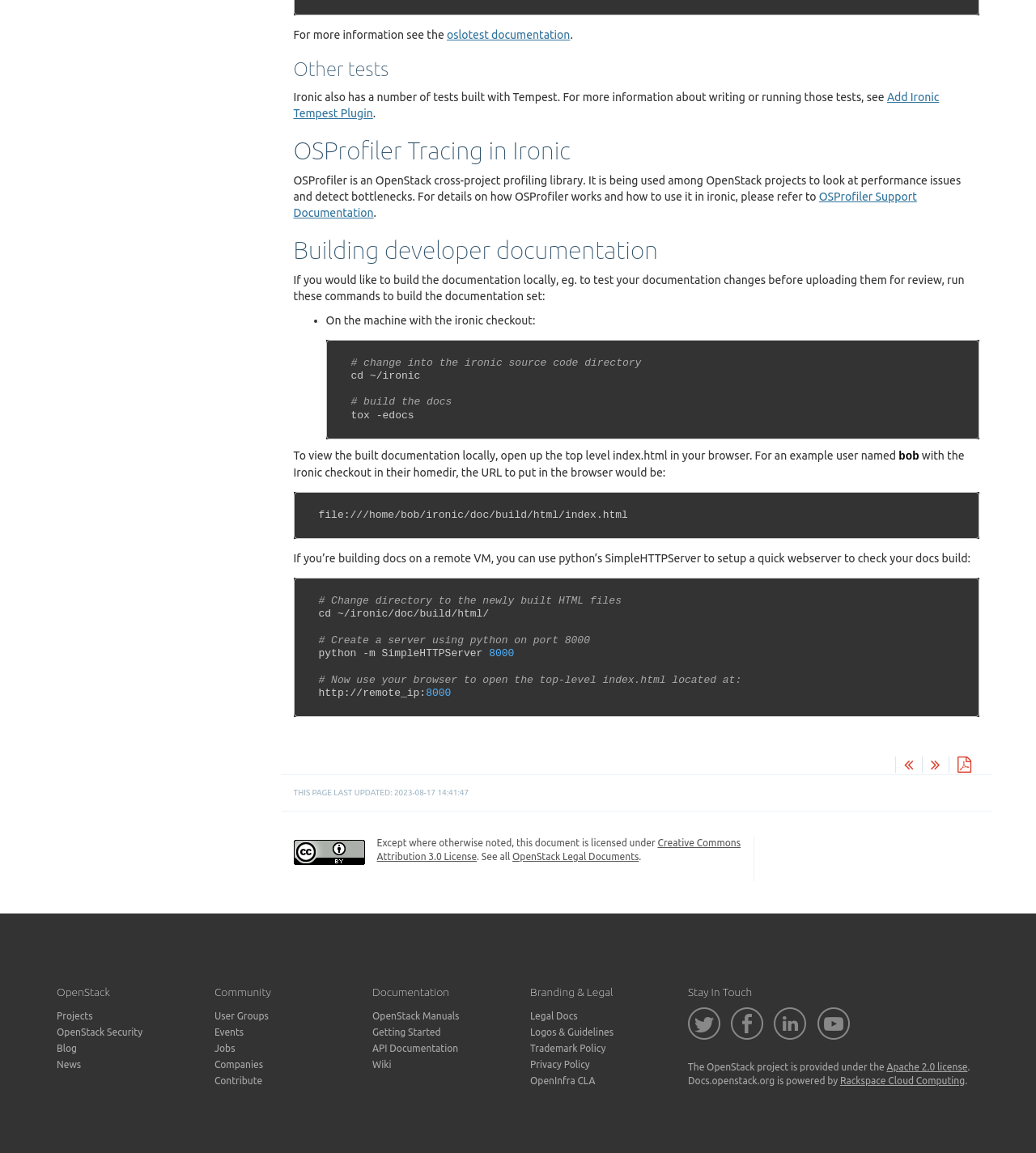Identify the bounding box coordinates of the section that should be clicked to achieve the task described: "Click on the 'Creative Commons Attribution 3.0 License' link".

[0.364, 0.727, 0.715, 0.748]